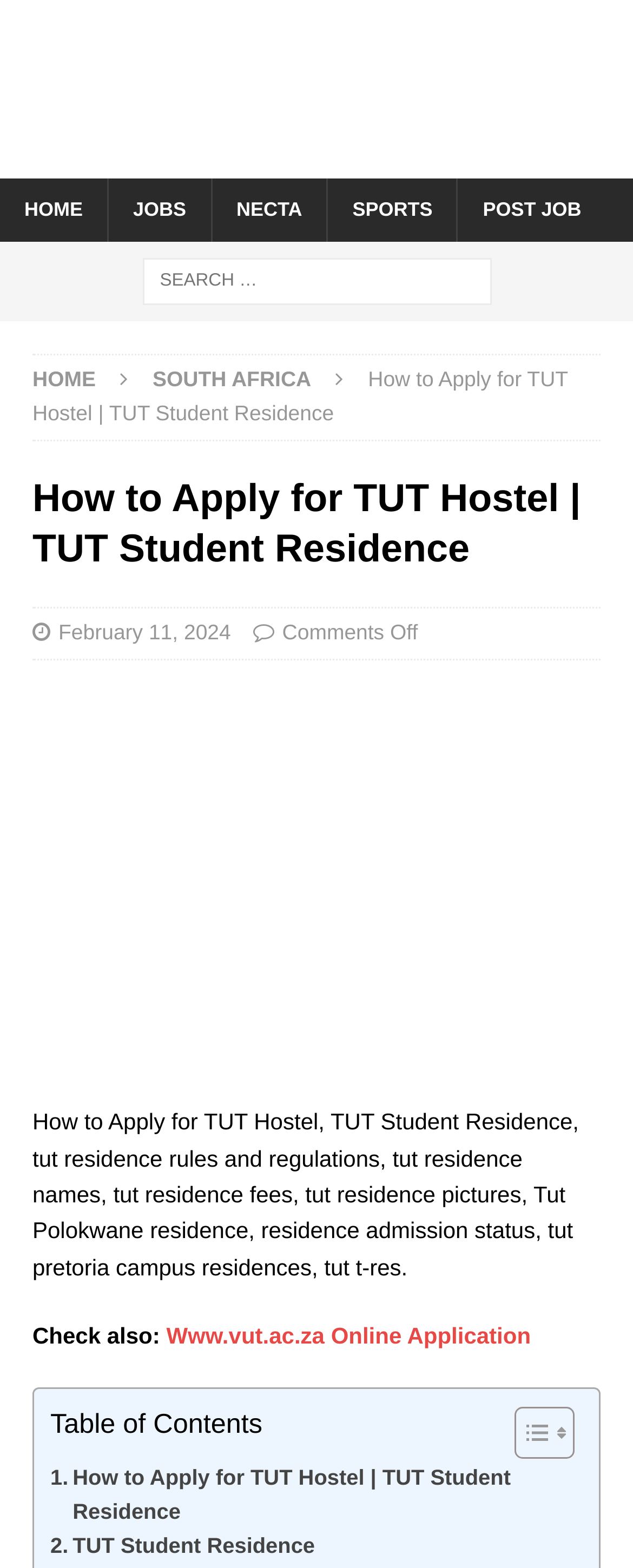Respond with a single word or phrase:
What is the purpose of the search box on this webpage?

To search for content